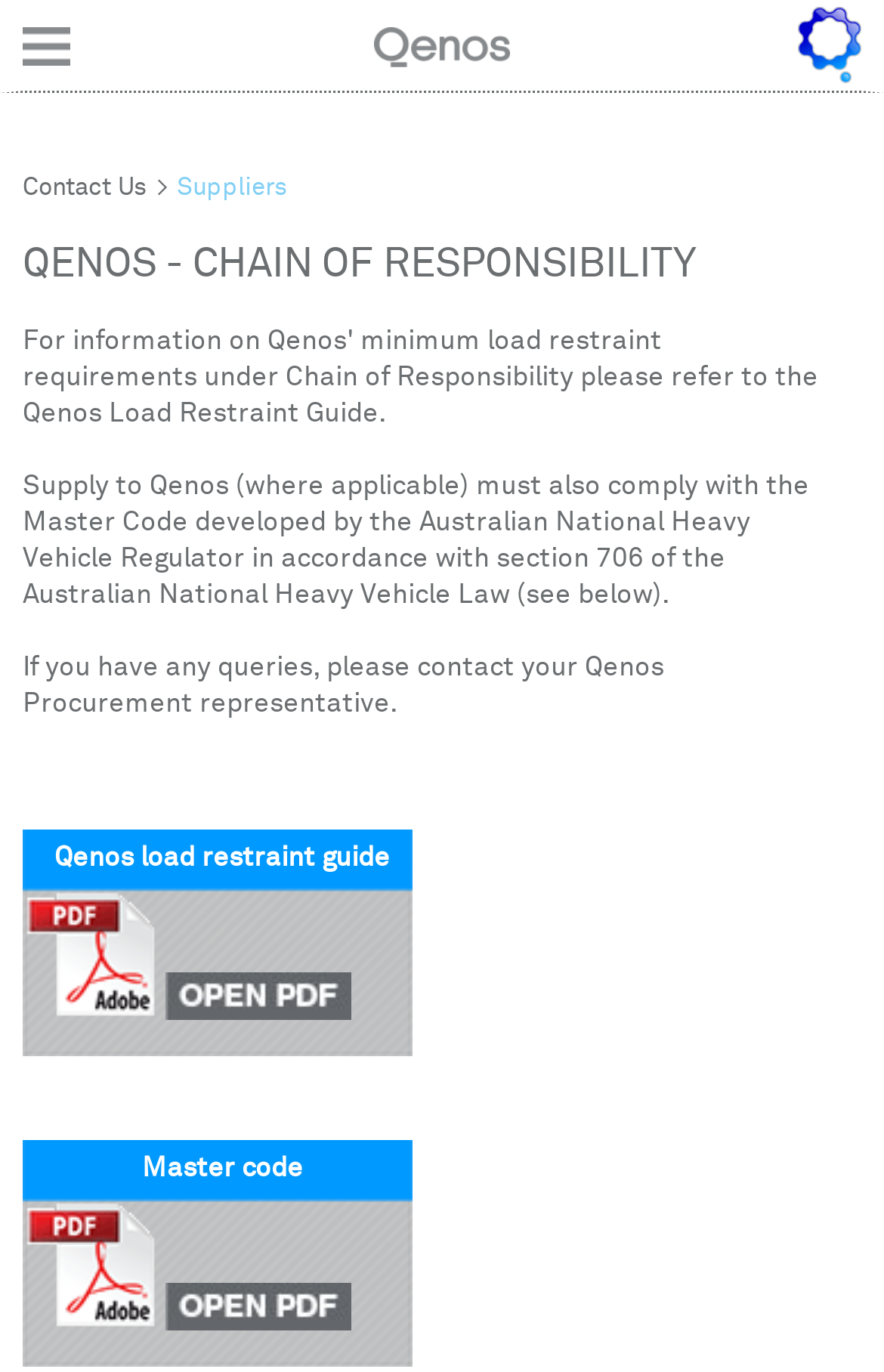What is the topic of the Qenos load restraint guide?
From the screenshot, provide a brief answer in one word or phrase.

Chain of responsibility